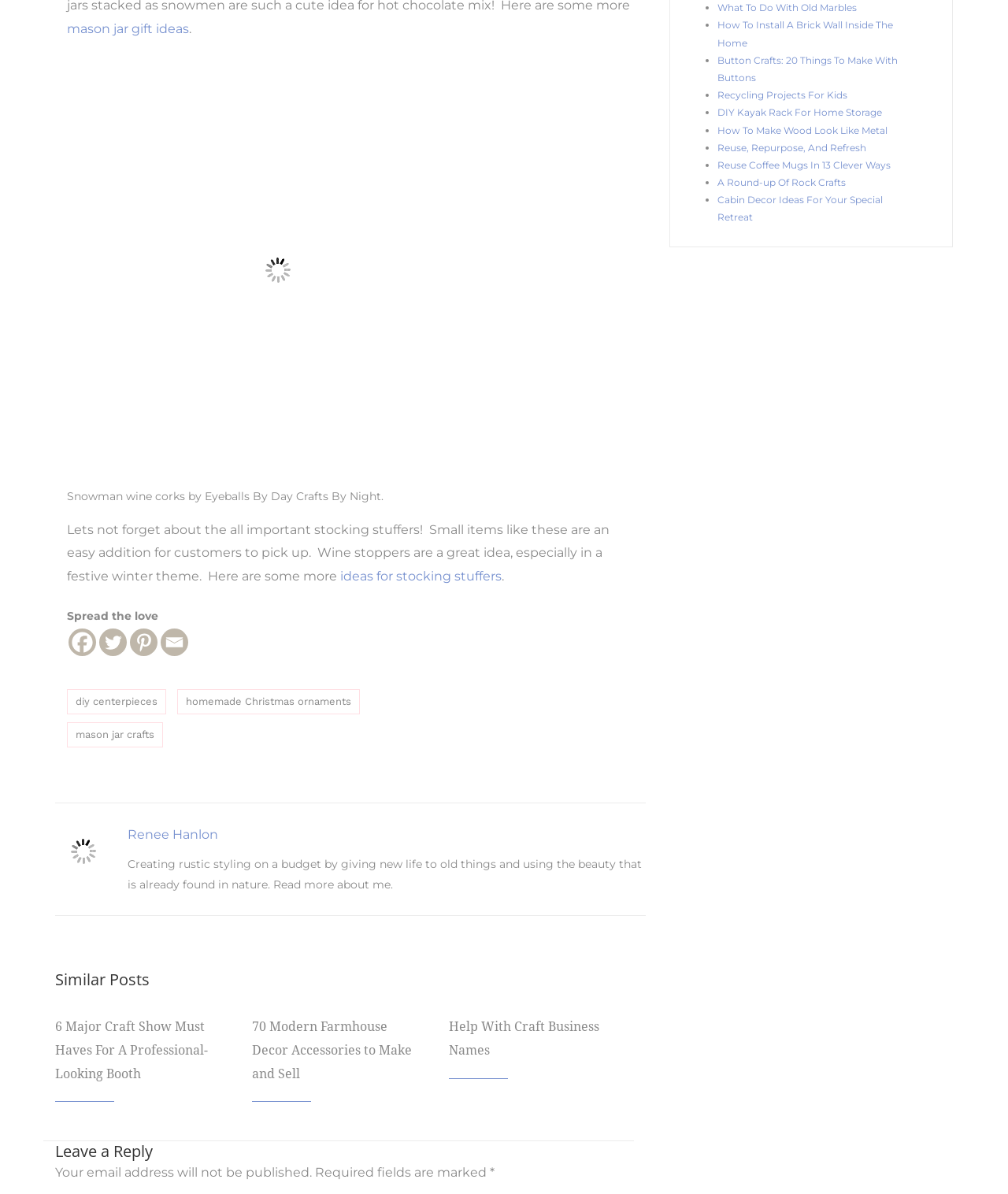Please identify the bounding box coordinates of the element's region that should be clicked to execute the following instruction: "View the details of Doris Day". The bounding box coordinates must be four float numbers between 0 and 1, i.e., [left, top, right, bottom].

None